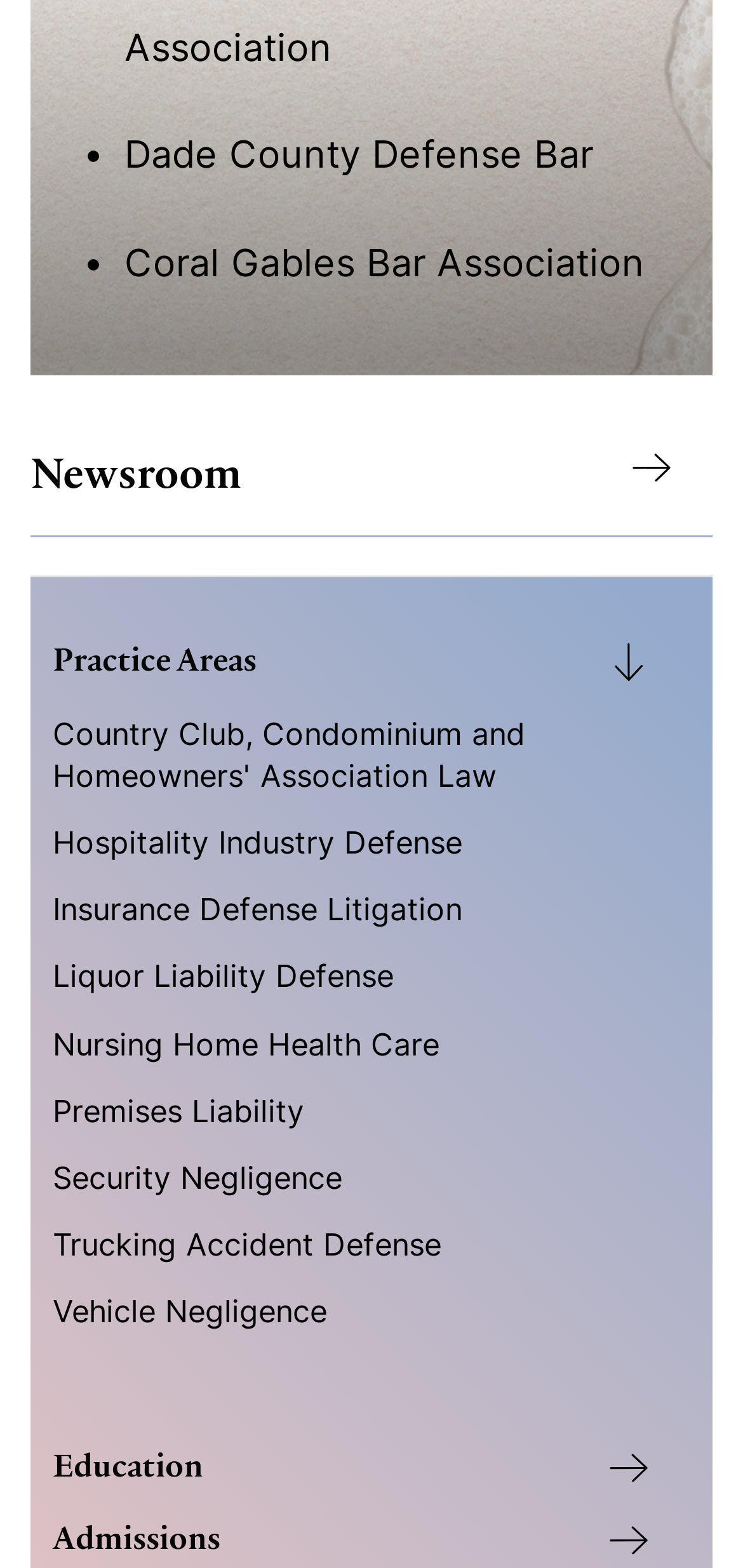Can you show the bounding box coordinates of the region to click on to complete the task described in the instruction: "View Country Club, Condominium and Homeowners' Association Law"?

[0.071, 0.455, 0.707, 0.507]